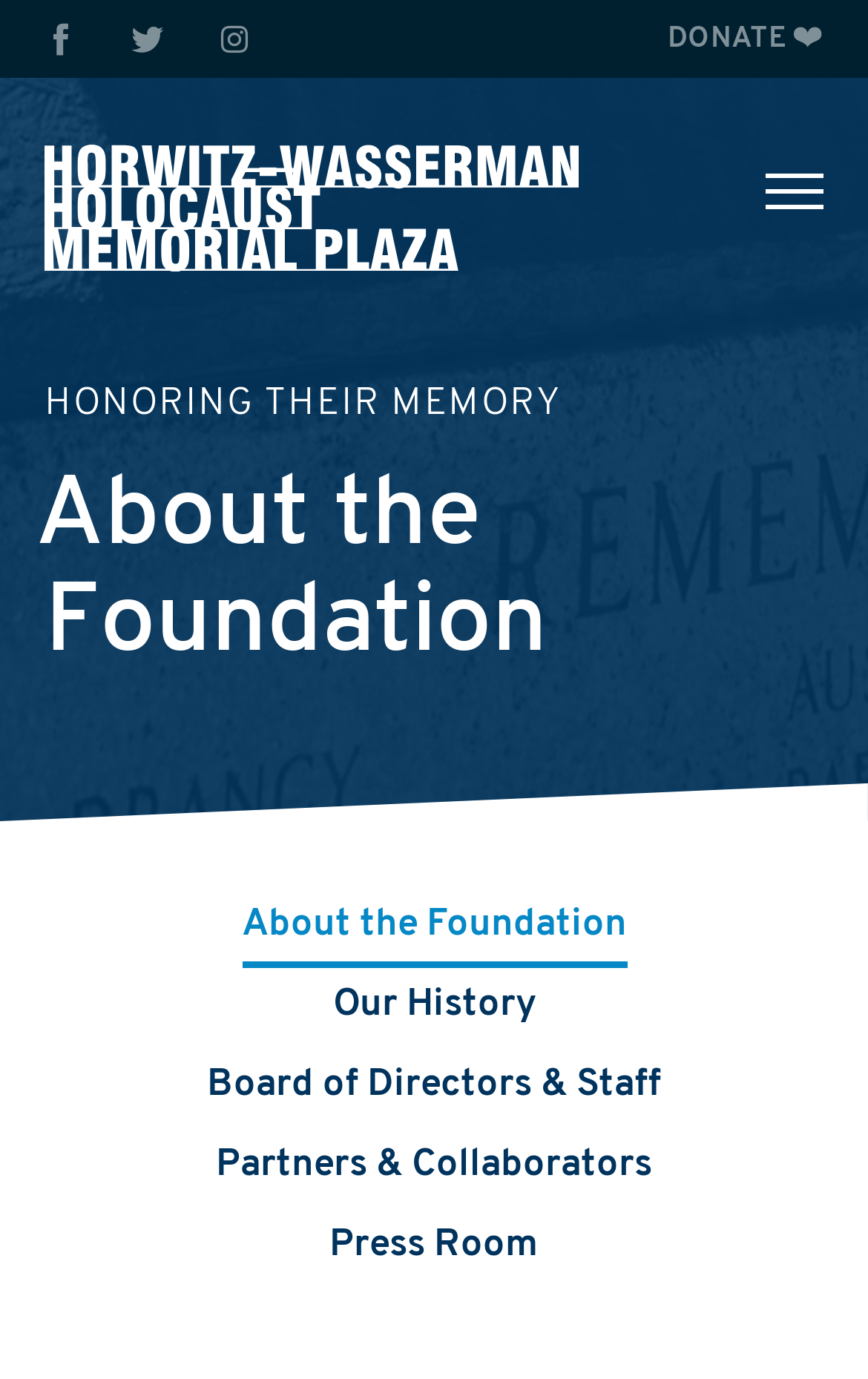Provide a short answer using a single word or phrase for the following question: 
What is the text of the heading above 'About the Foundation'?

HONORING THEIR MEMORY